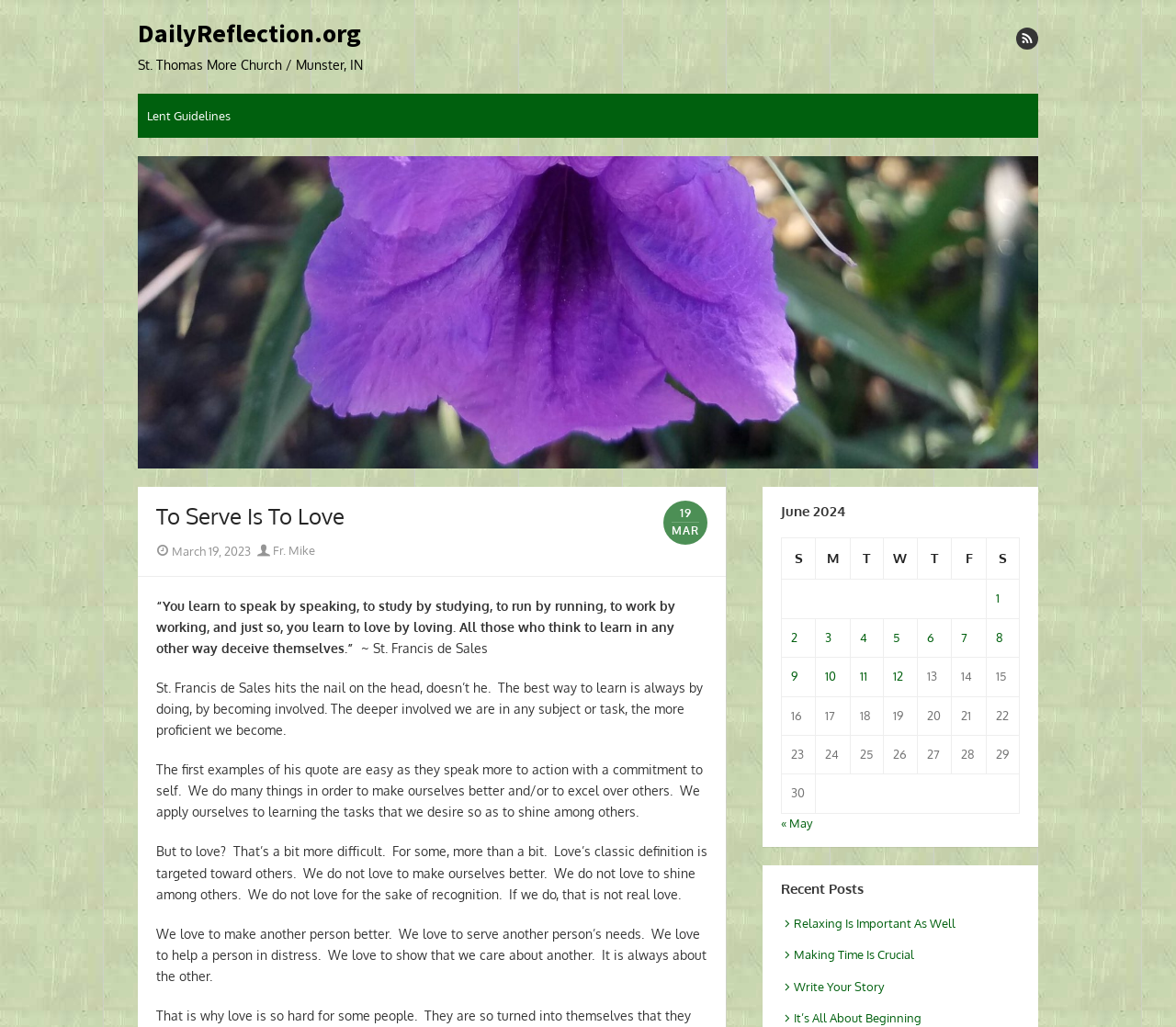Pinpoint the bounding box coordinates of the element you need to click to execute the following instruction: "Visit the 'DailyReflection.org' website". The bounding box should be represented by four float numbers between 0 and 1, in the format [left, top, right, bottom].

[0.117, 0.018, 0.307, 0.048]